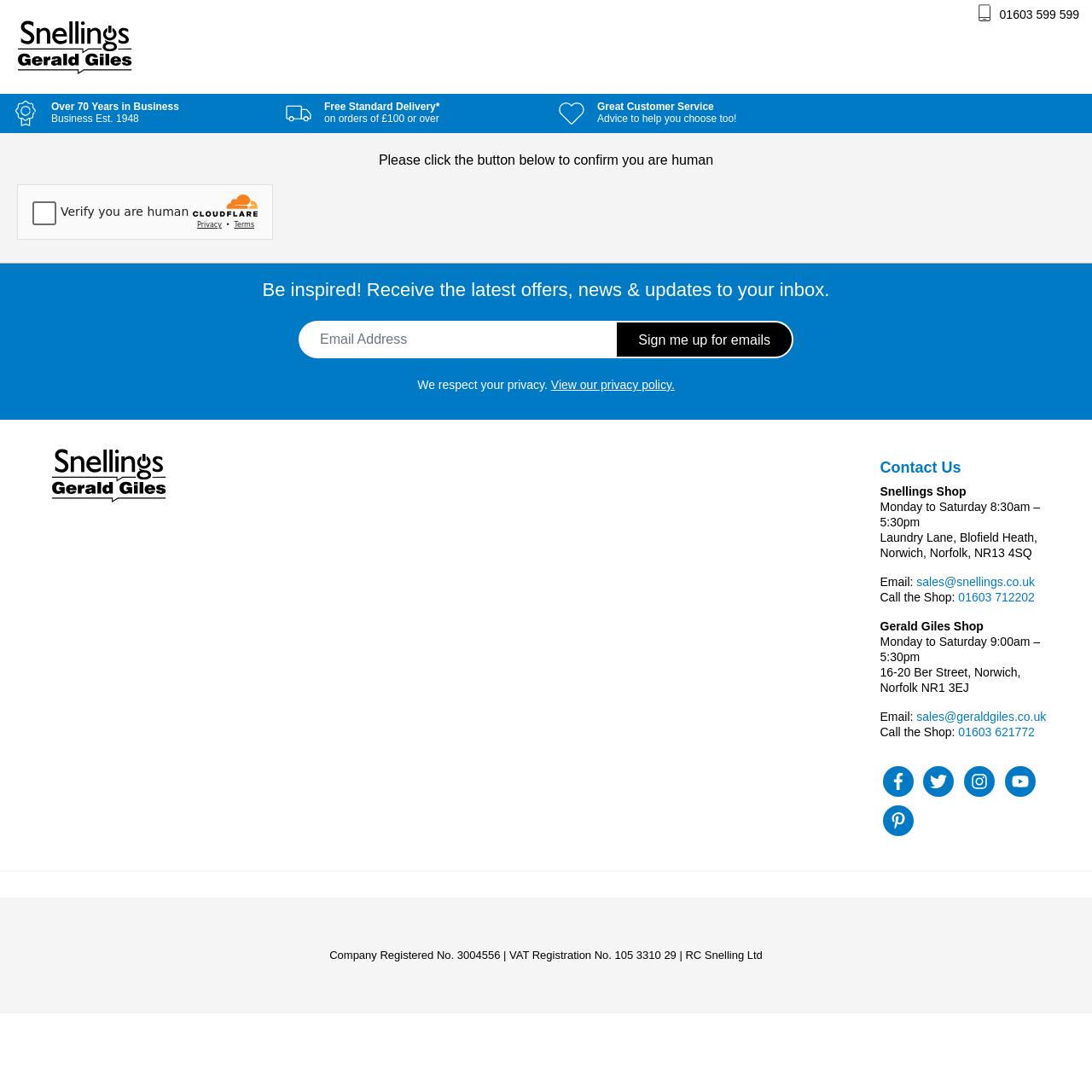Please specify the bounding box coordinates of the element that should be clicked to execute the given instruction: 'Click the 'Sign me up for emails' button'. Ensure the coordinates are four float numbers between 0 and 1, expressed as [left, top, right, bottom].

[0.563, 0.294, 0.727, 0.328]